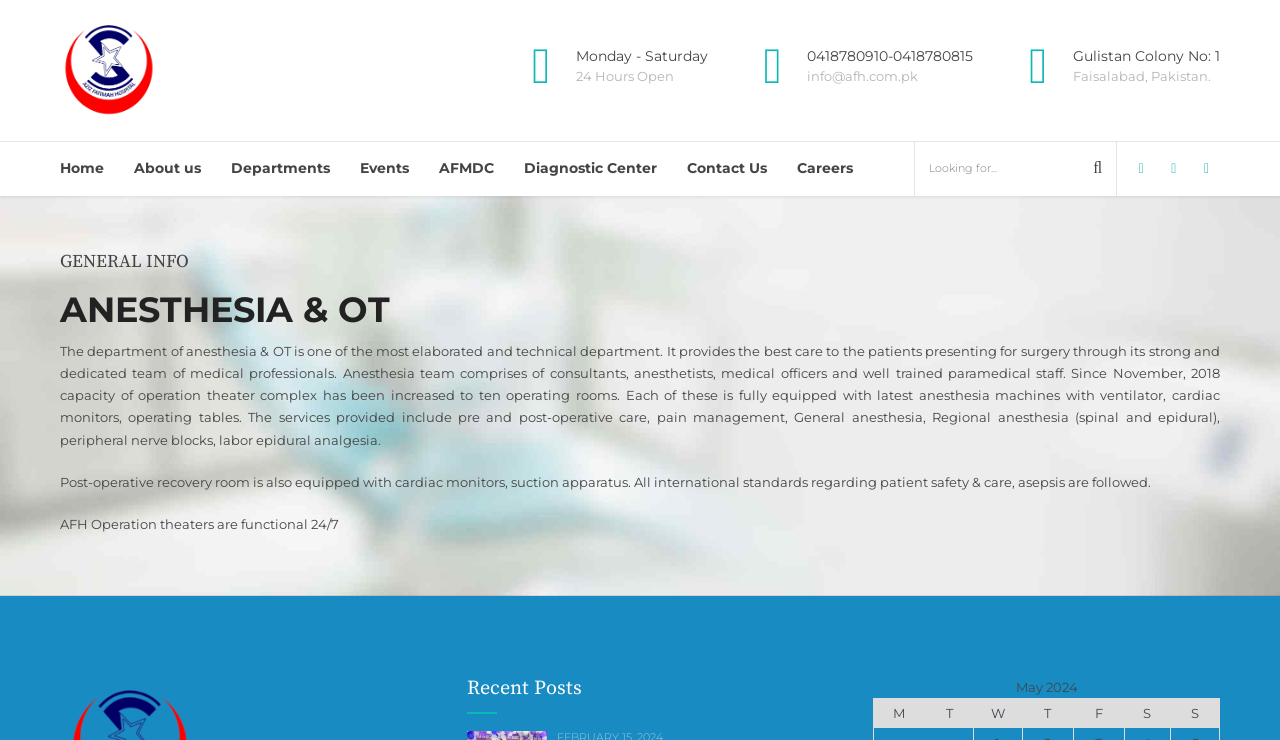Please provide a short answer using a single word or phrase for the question:
What is the hospital's phone number?

0418780910-0418780815